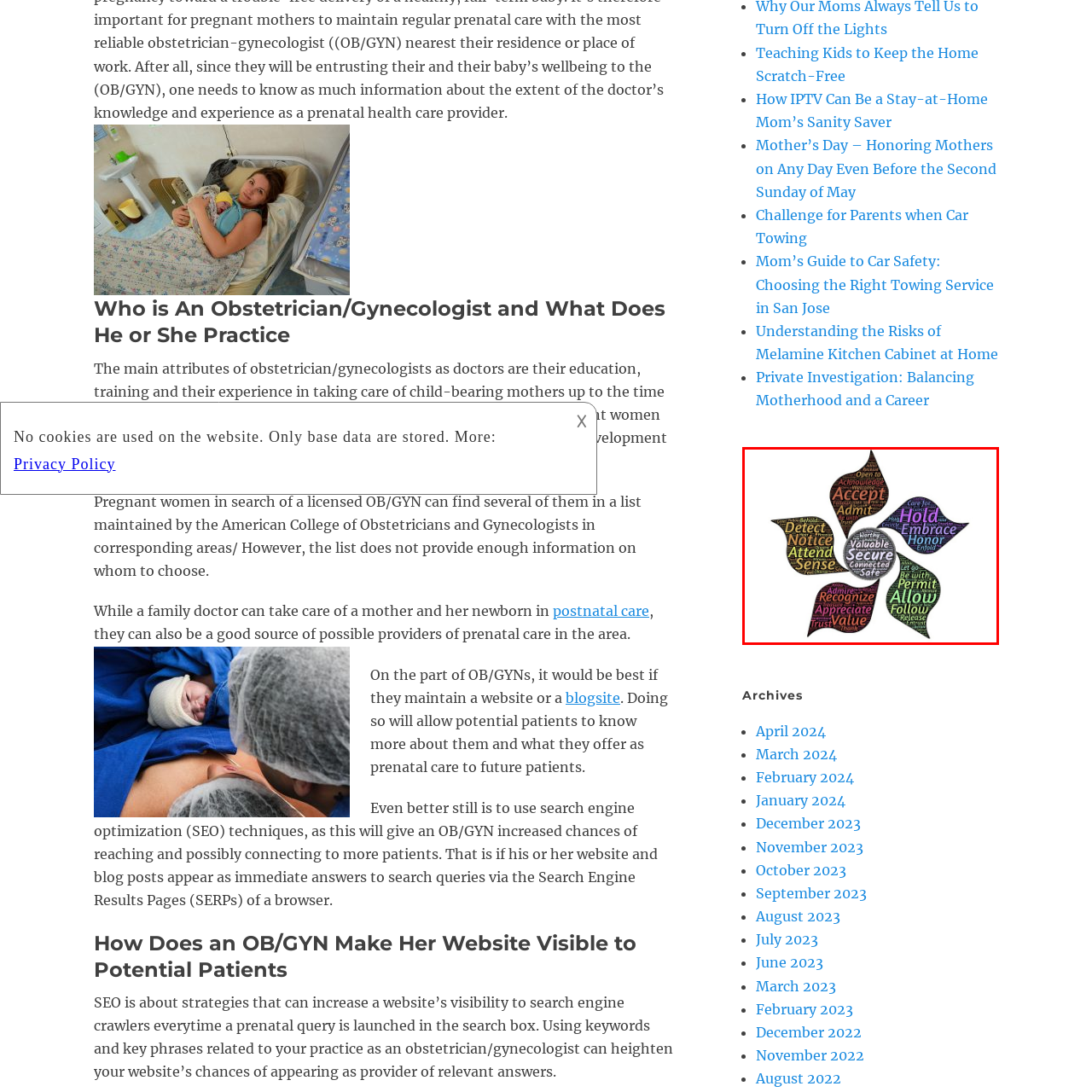Observe the image inside the red bounding box and respond to the question with a single word or phrase:
What is the purpose of each petal in the design?

Reminder of emotional support